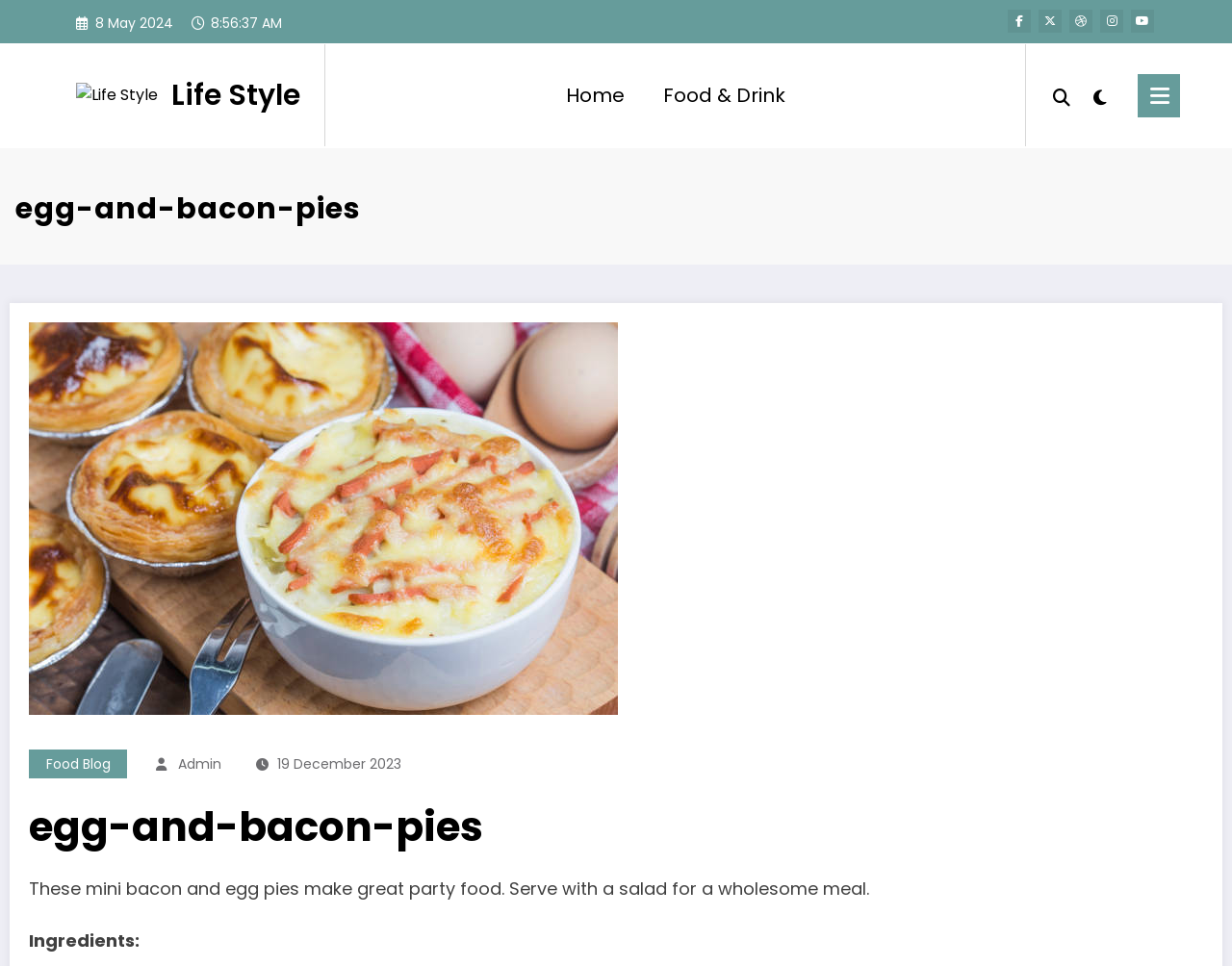What is the date of the post?
Please elaborate on the answer to the question with detailed information.

I found the date of the post by looking at the top of the webpage, where it says '8 May 2024' in a static text element.